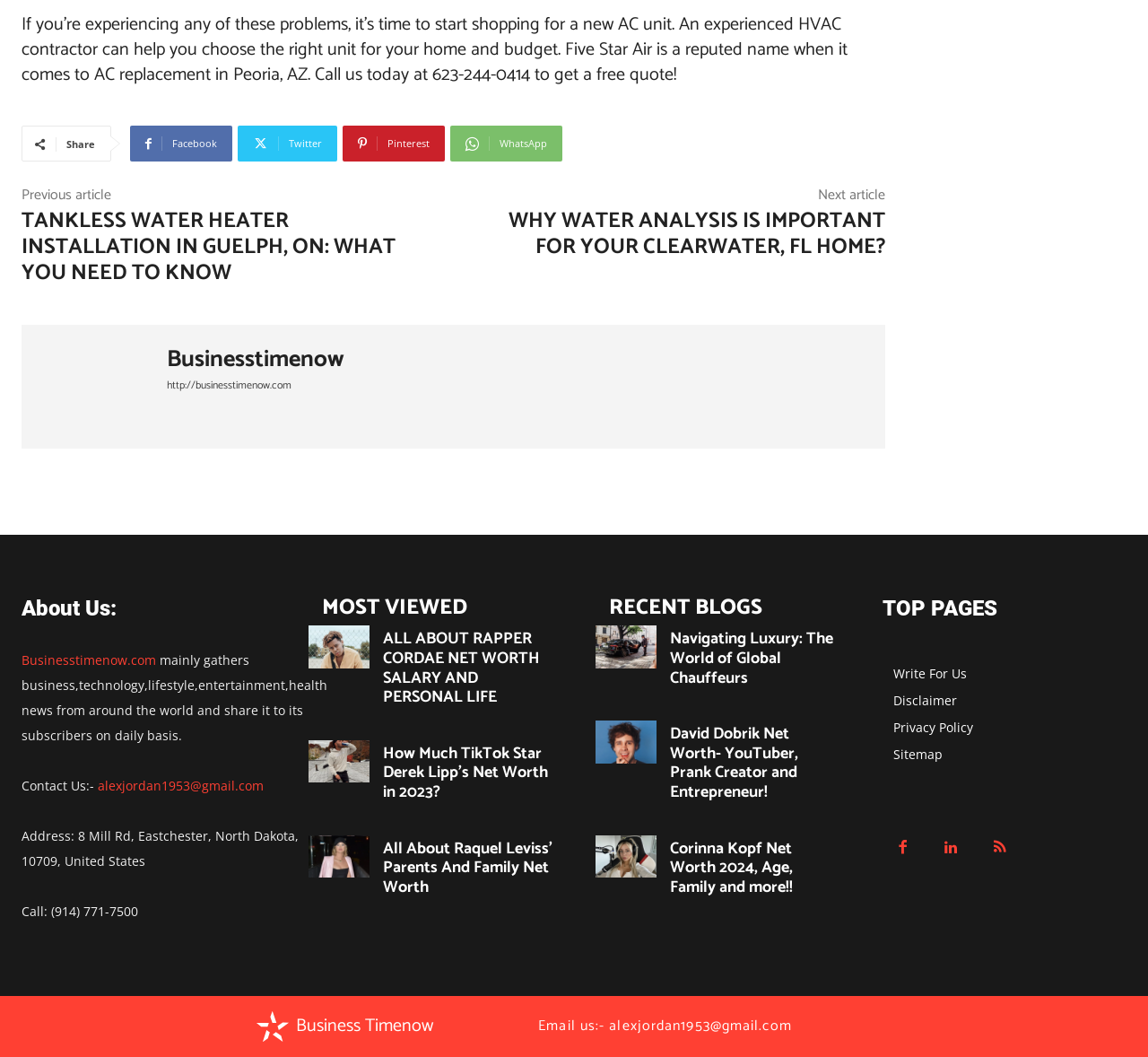Highlight the bounding box coordinates of the region I should click on to meet the following instruction: "View the article about rapper Cordae's net worth".

[0.269, 0.592, 0.322, 0.632]